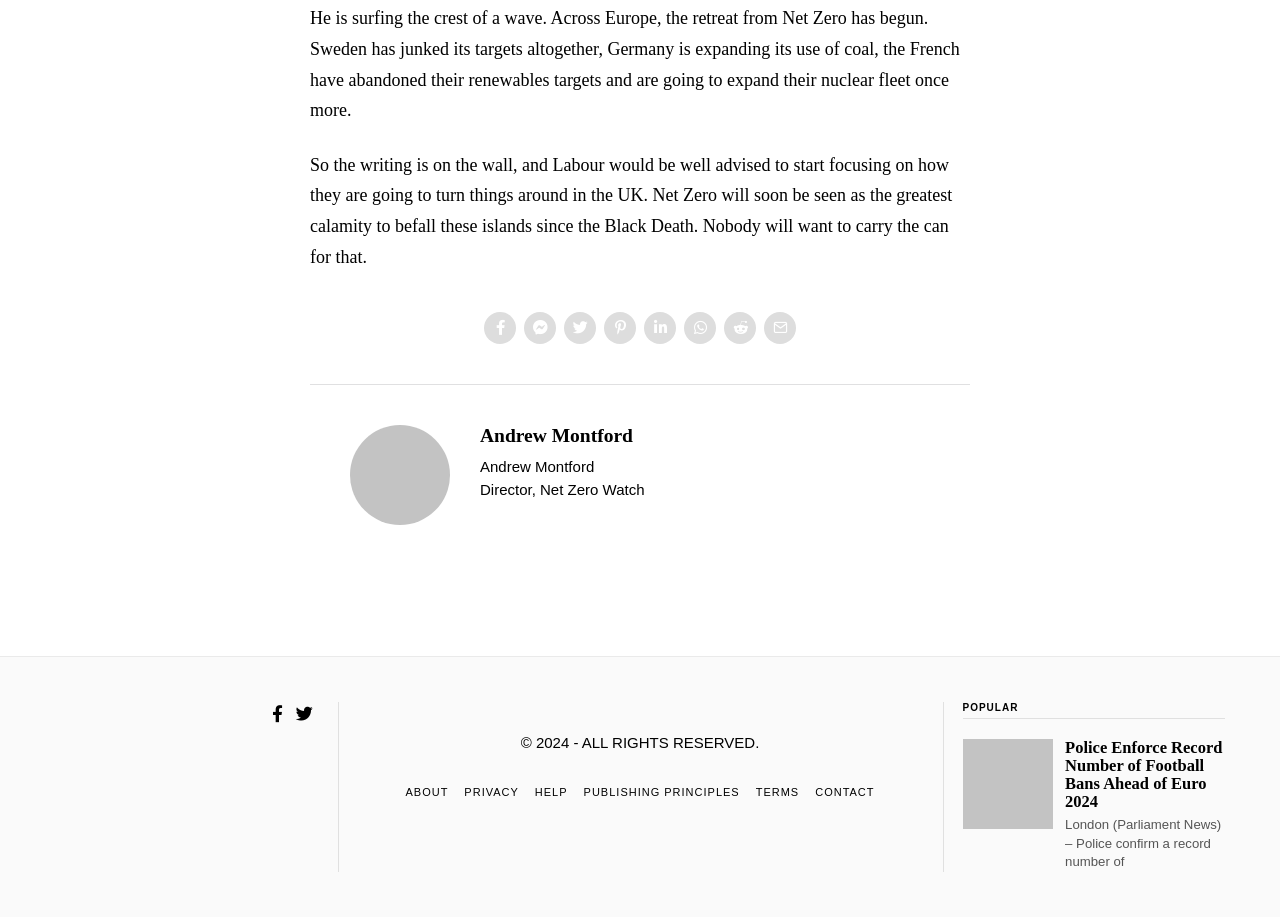Please provide a comprehensive response to the question below by analyzing the image: 
What is the author of the article?

The author of the article can be found by looking at the heading element with the text 'Andrew Montford' which is located below the StaticText element with the text 'He is surfing the crest of a wave...'. This heading element is a child of the Root Element and has a bounding box coordinate of [0.375, 0.464, 0.727, 0.487].